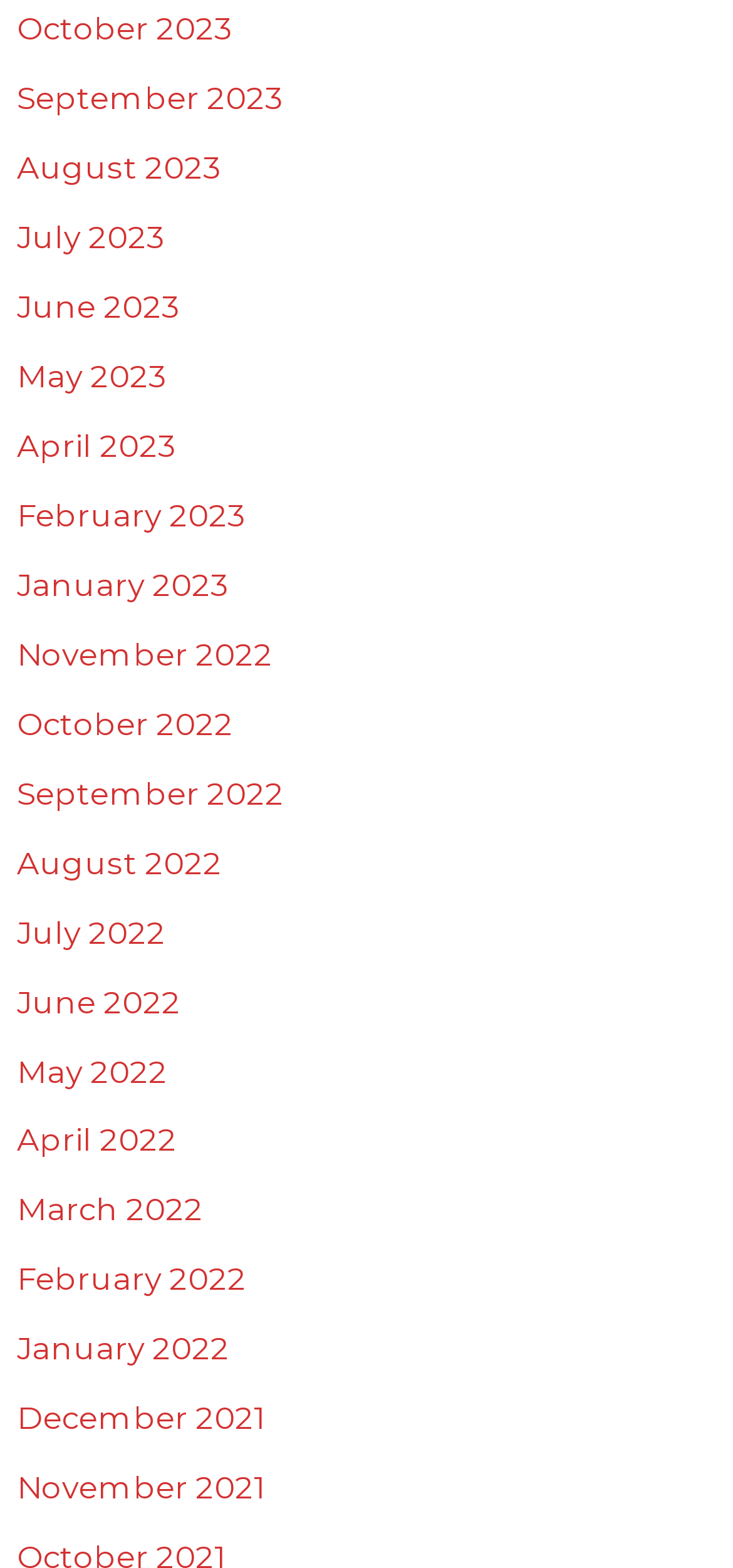Please determine the bounding box of the UI element that matches this description: July 2022. The coordinates should be given as (top-left x, top-left y, bottom-right x, bottom-right y), with all values between 0 and 1.

[0.023, 0.582, 0.225, 0.606]